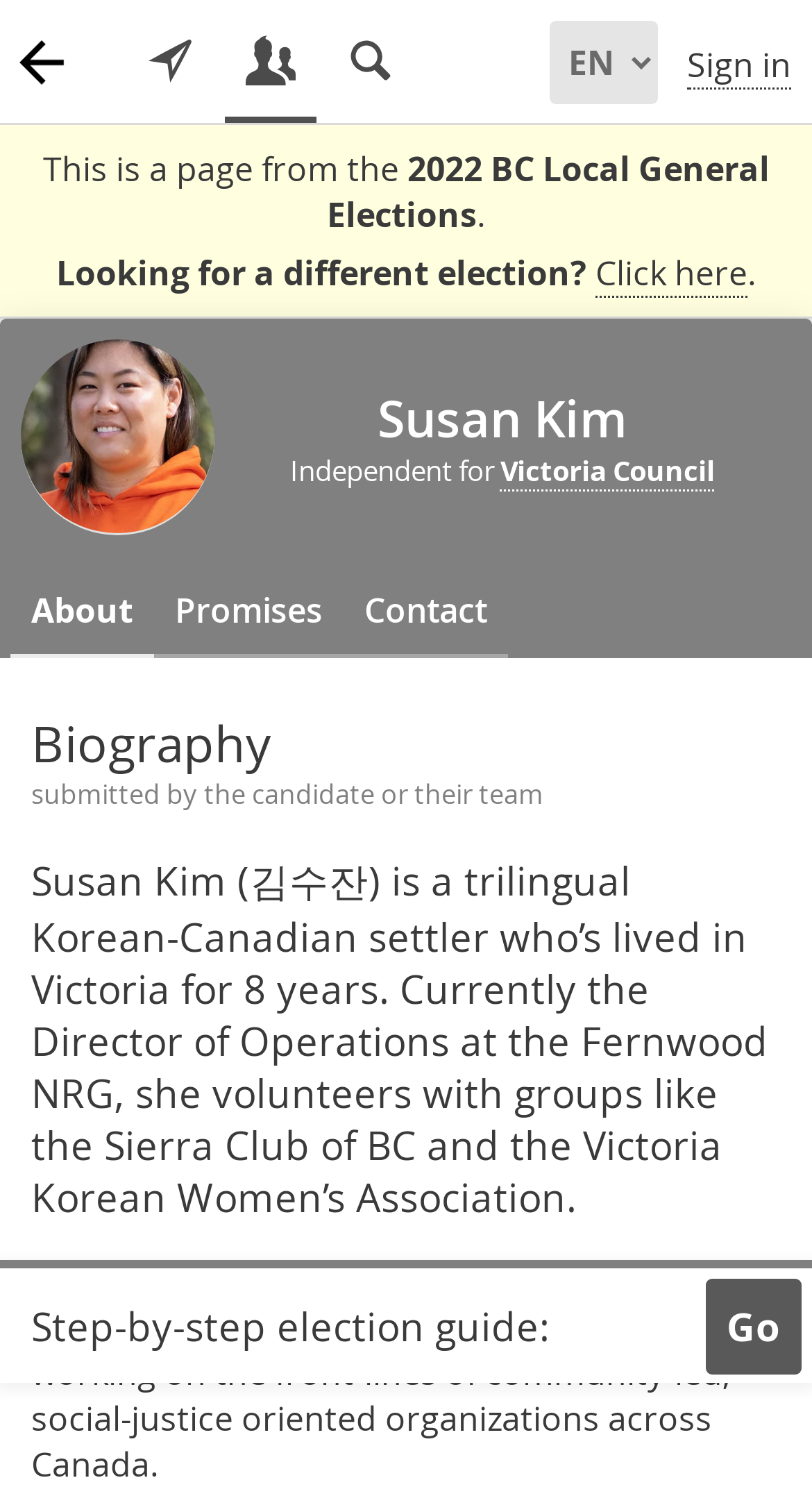Find and indicate the bounding box coordinates of the region you should select to follow the given instruction: "Learn how to vote in the Victoria election".

[0.154, 0.0, 0.267, 0.083]